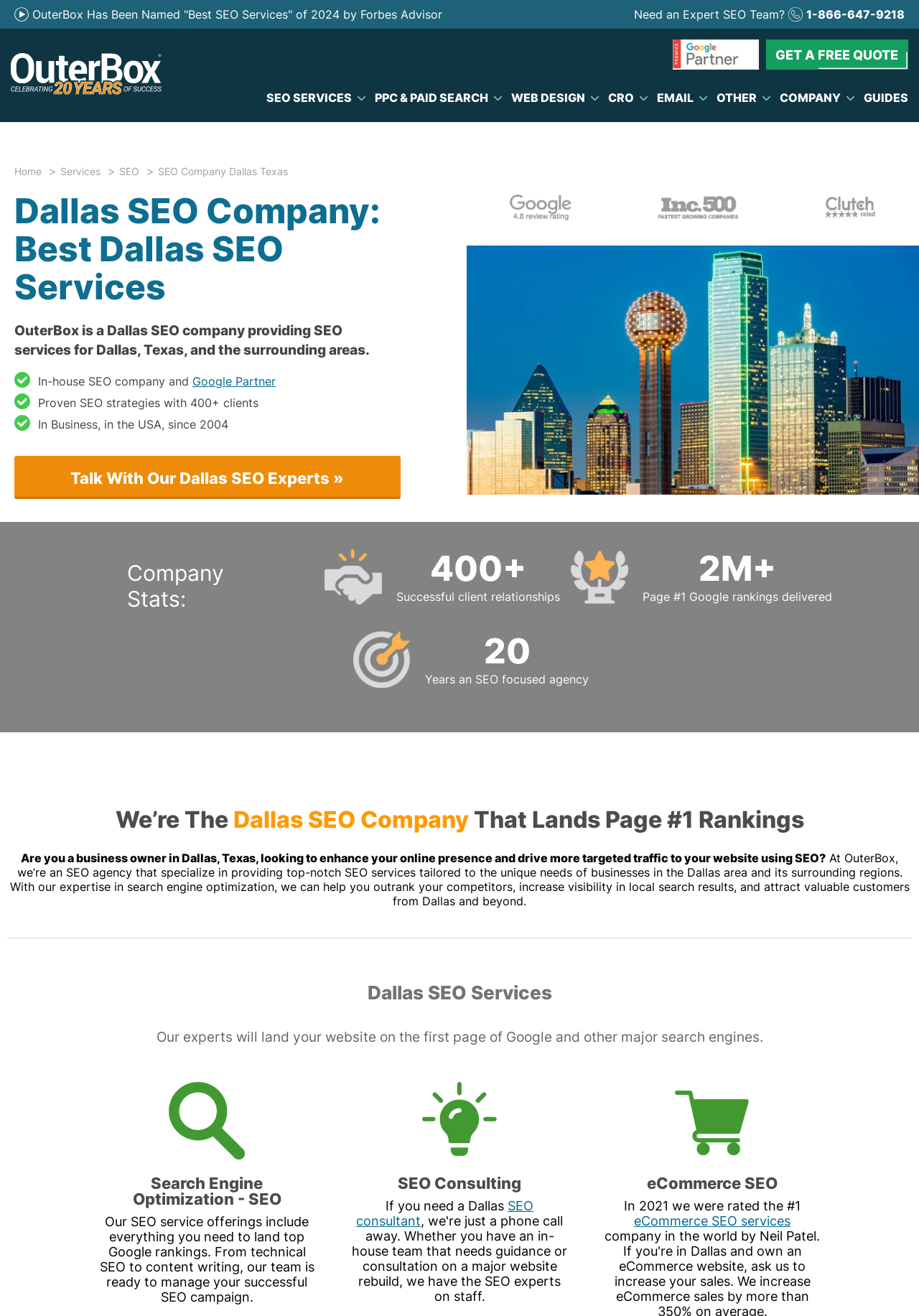Please determine the bounding box coordinates for the UI element described here. Use the format (top-left x, top-left y, bottom-right x, bottom-right y) with values bounded between 0 and 1: parent_node: GET A FREE QUOTE

[0.012, 0.04, 0.176, 0.074]